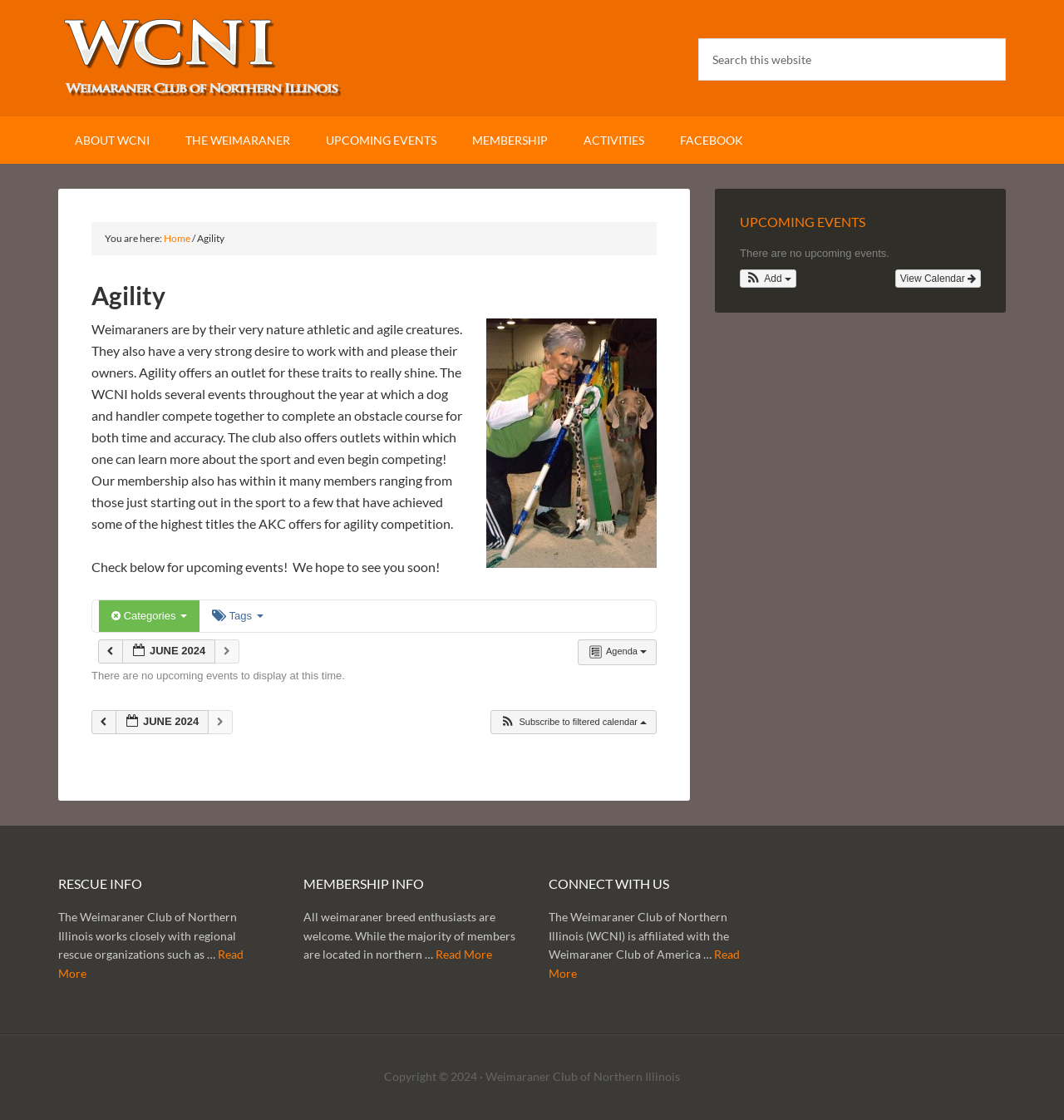Describe all visible elements and their arrangement on the webpage.

The webpage is about Agility, specifically related to the Weimaraner Club of Northern Illinois (WCNI). At the top, there is a navigation bar with links to "ABOUT WCNI", "THE WEIMARANER", "UPCOMING EVENTS", "MEMBERSHIP", "ACTIVITIES", and "FACEBOOK". Below the navigation bar, there is a search box with a "Search" button.

The main content area is divided into two sections. On the left, there is an article about Agility, which includes a heading, an image, and a paragraph of text describing Agility and its relevance to Weimaraners. Below the article, there are links to upcoming events, a category filter, and a section for displaying events, although currently, there are no upcoming events to display.

On the right, there is a sidebar with three sections: "UPCOMING EVENTS", "RESCUE INFO", and "MEMBERSHIP INFO". Each section has a heading and a brief description, with links to read more. The "UPCOMING EVENTS" section also has a button to add an event.

At the bottom of the page, there is a footer section with a copyright notice and a link to the Weimaraner Club of Northern Illinois.